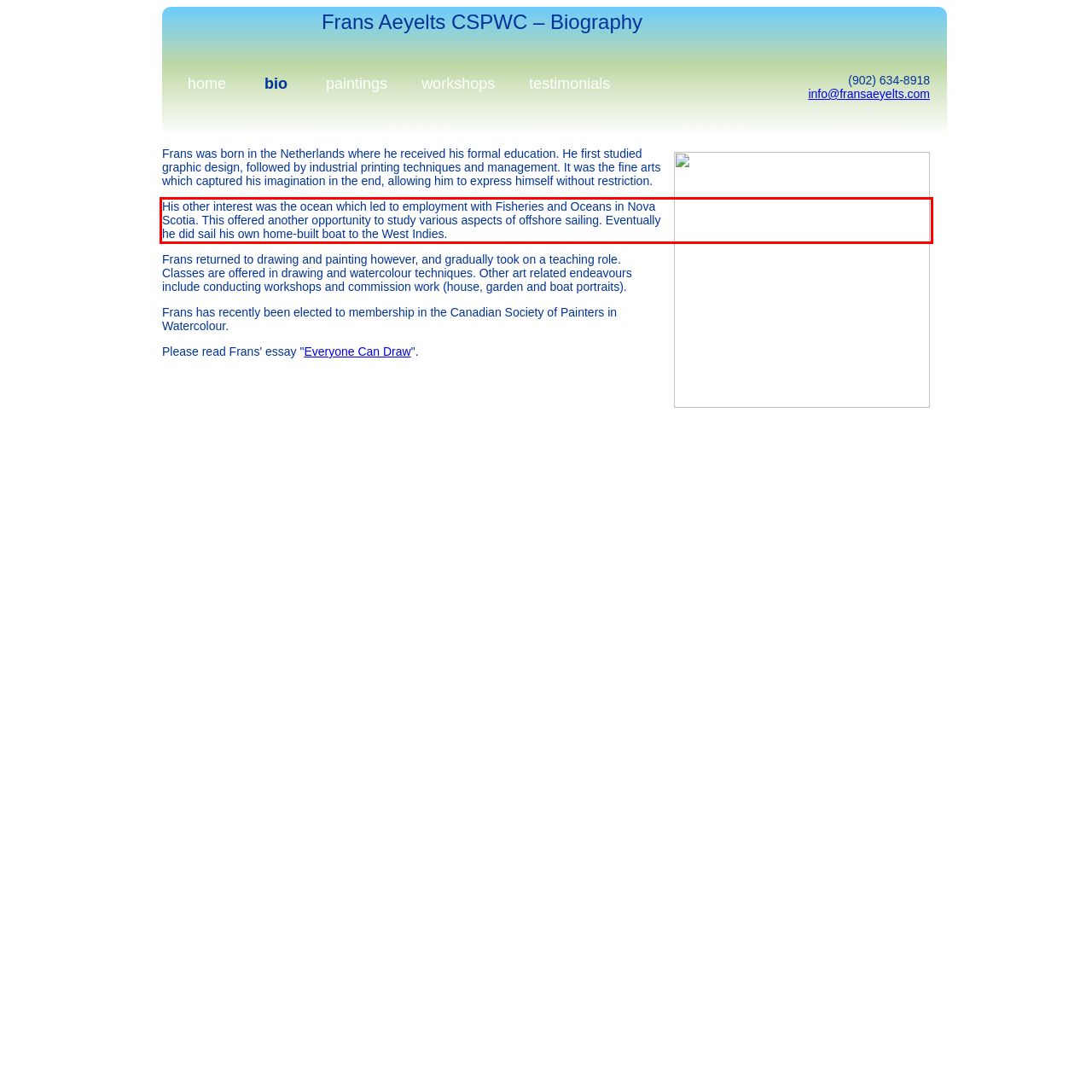Observe the screenshot of the webpage that includes a red rectangle bounding box. Conduct OCR on the content inside this red bounding box and generate the text.

His other interest was the ocean which led to employment with Fisheries and Oceans in Nova Scotia. This offered another opportunity to study various aspects of offshore sailing. Eventually he did sail his own home-built boat to the West Indies.